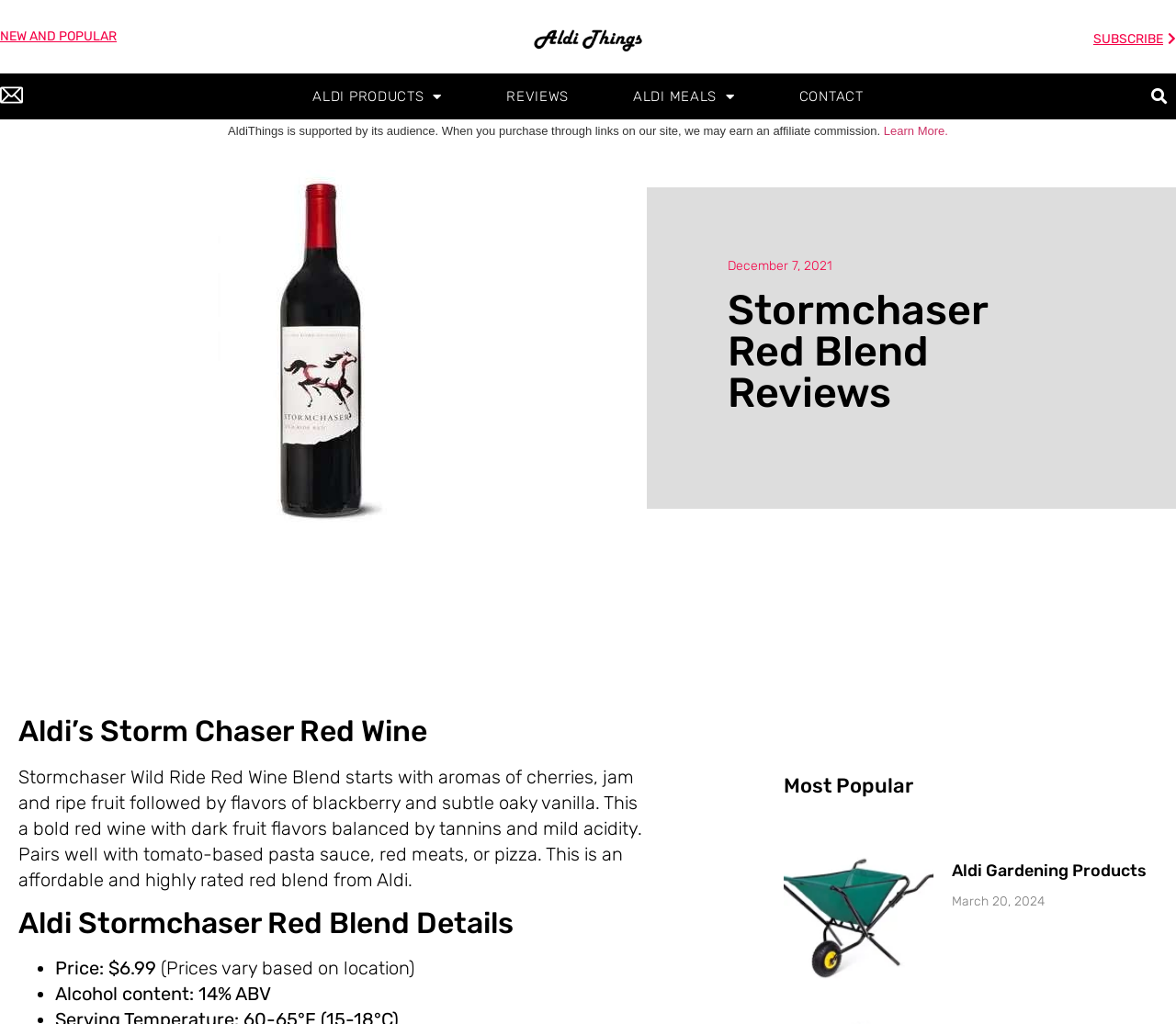What is the date of the review?
Please provide a single word or phrase as the answer based on the screenshot.

December 7, 2021